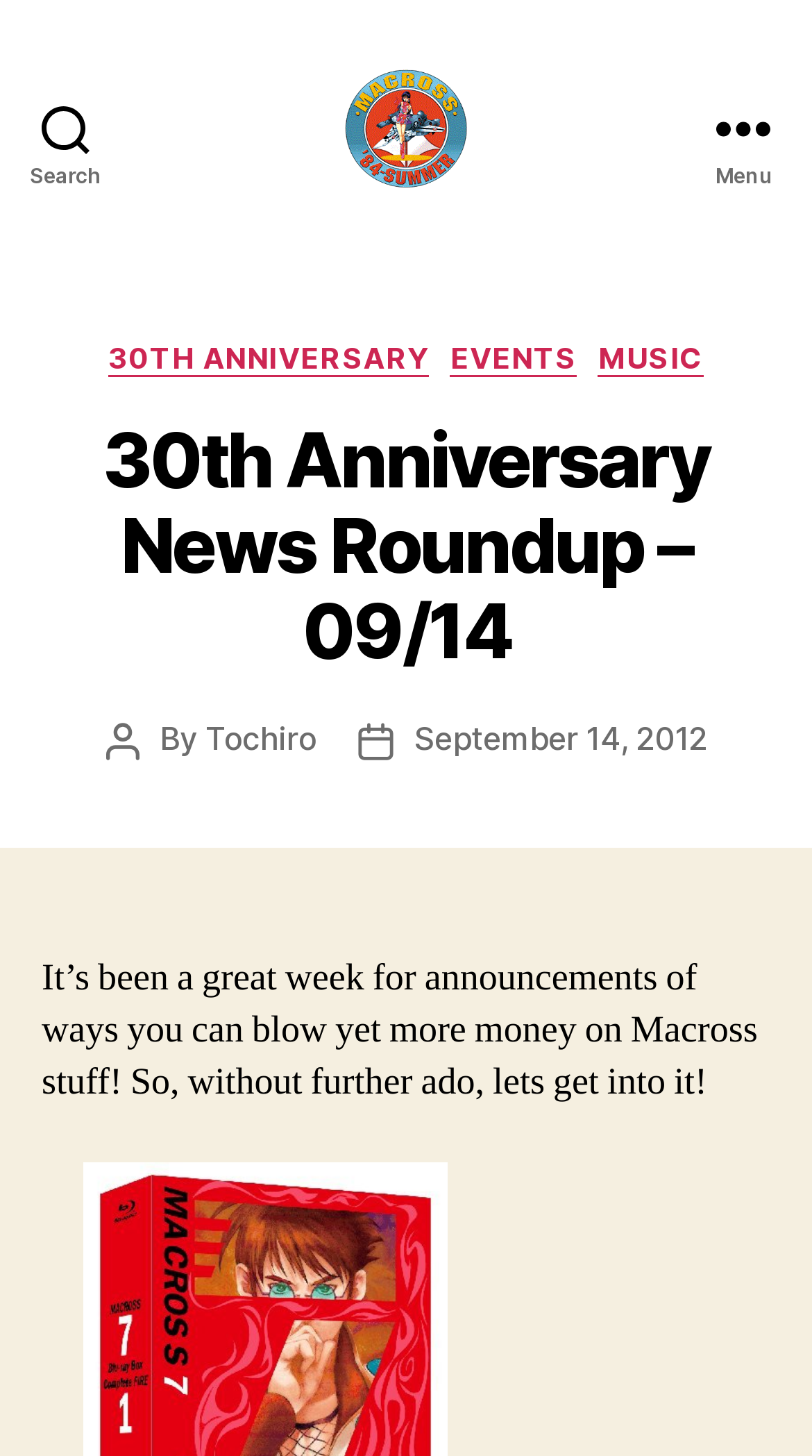What is the topic of the news roundup?
Answer the question with as much detail as possible.

The topic of the news roundup can be determined by looking at the text 'It’s been a great week for announcements of ways you can blow yet more money on Macross stuff!', which suggests that the news roundup is about announcements related to Macross stuff.